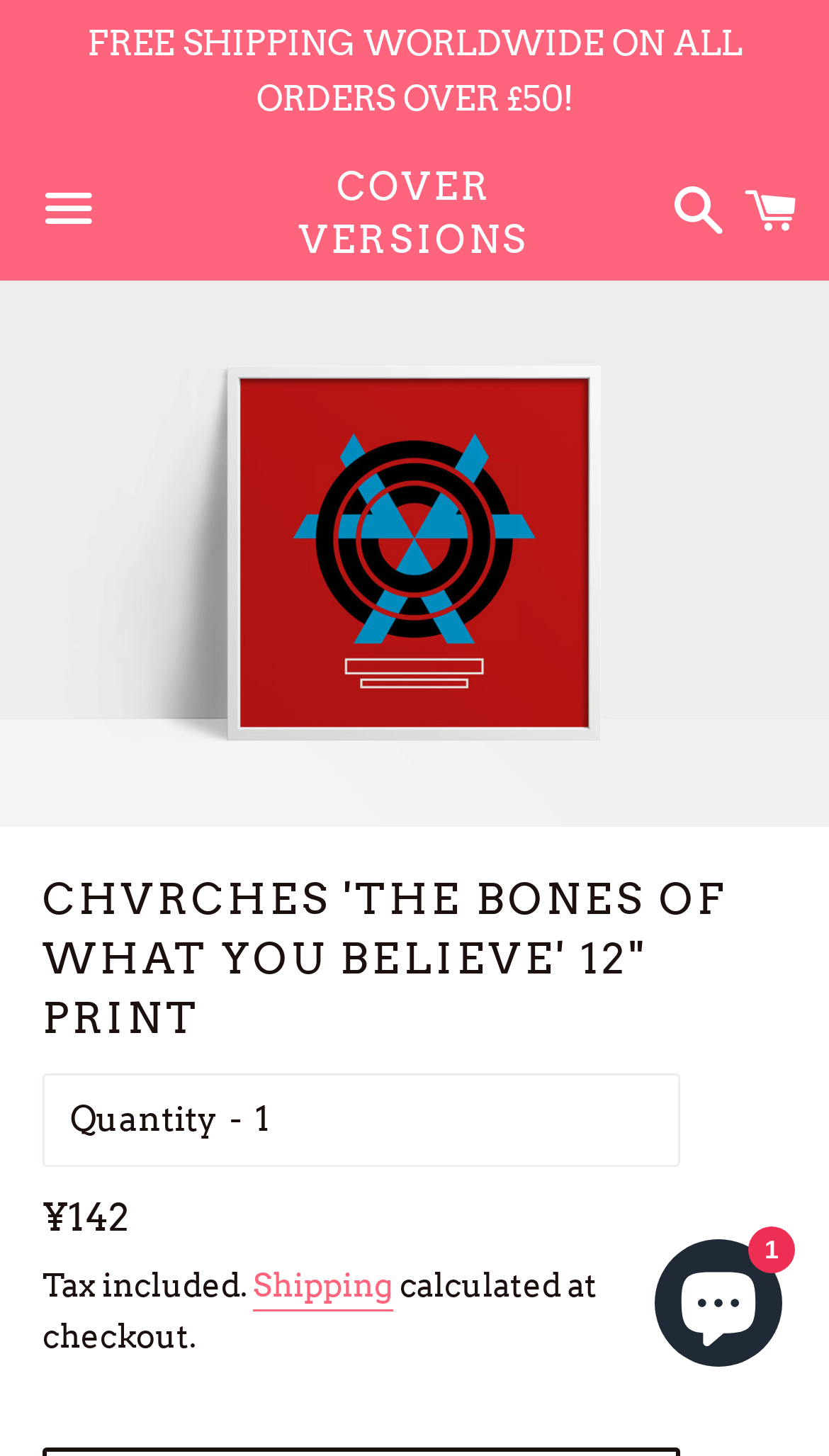Describe all visible elements and their arrangement on the webpage.

This webpage is a tribute to Chvrches' debut album 'The Bones of What You Believe'. At the top, there is a notification stating "FREE SHIPPING WORLDWIDE ON ALL ORDERS OVER £50!". Below this, there is a navigation menu with three links: "COVER VERSIONS", "Search", and "Cart". 

To the right of the navigation menu, there is a large image of the album cover, "Chvrches 'The Bones of What You Believe' 12" print". Below the image, the title "CHVRCHES 'THE BONES OF WHAT YOU BELIEVE' 12" PRINT" is displayed prominently. 

Under the title, there is a section for ordering the print, with a "Quantity" label, a spin button to select the quantity, and the regular price of ¥142, with a note that tax is included. There is also a link to "Shipping" information, which is calculated at checkout. 

At the bottom right corner of the page, there is a chat window for Shopify online store support, with a button to open the chat window and an image of a chat icon.